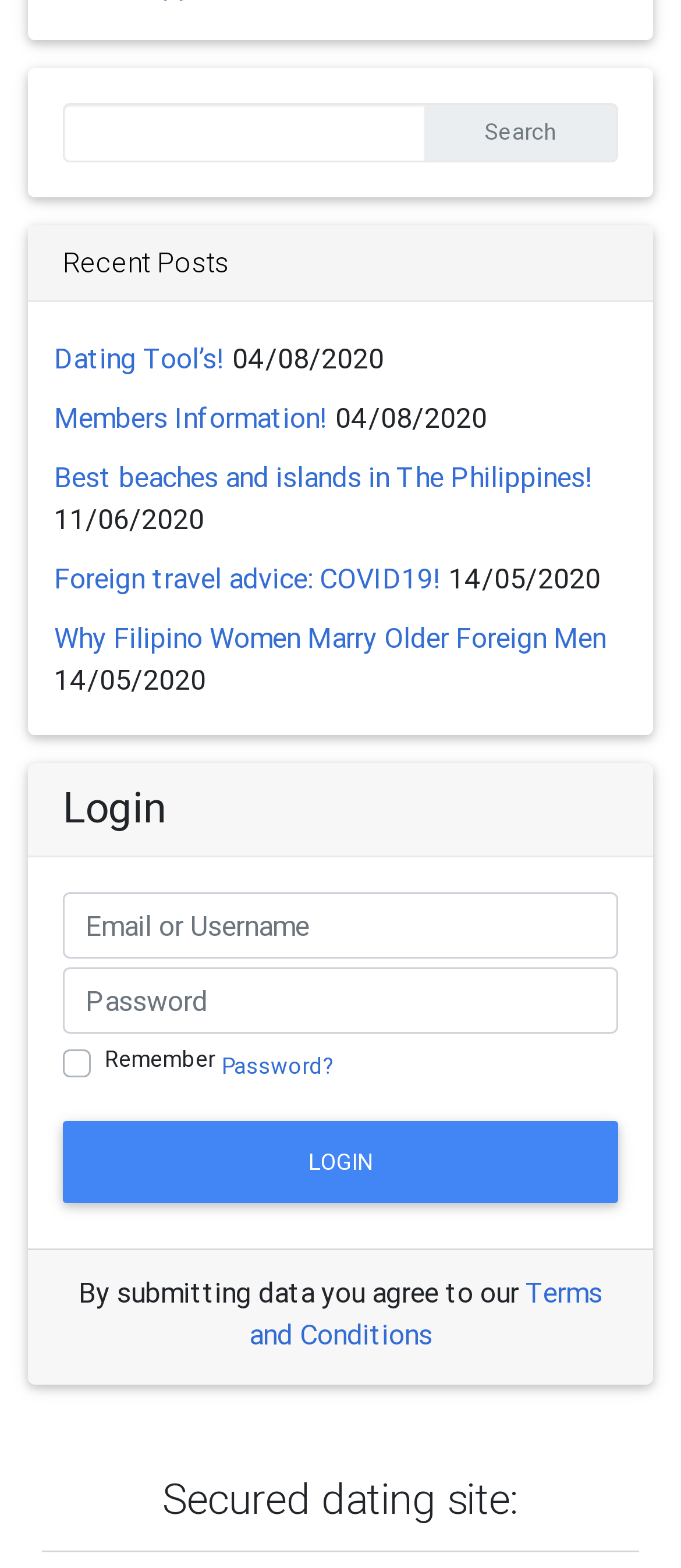What is the purpose of the 'Terms and Conditions' link?
Give a detailed explanation using the information visible in the image.

The 'Terms and Conditions' link is located below the 'LOGIN' button and is part of a statement that says 'By submitting data you agree to our...', indicating that the purpose of this link is to provide users with the terms and conditions of using the webpage, which they must agree to when submitting their data.